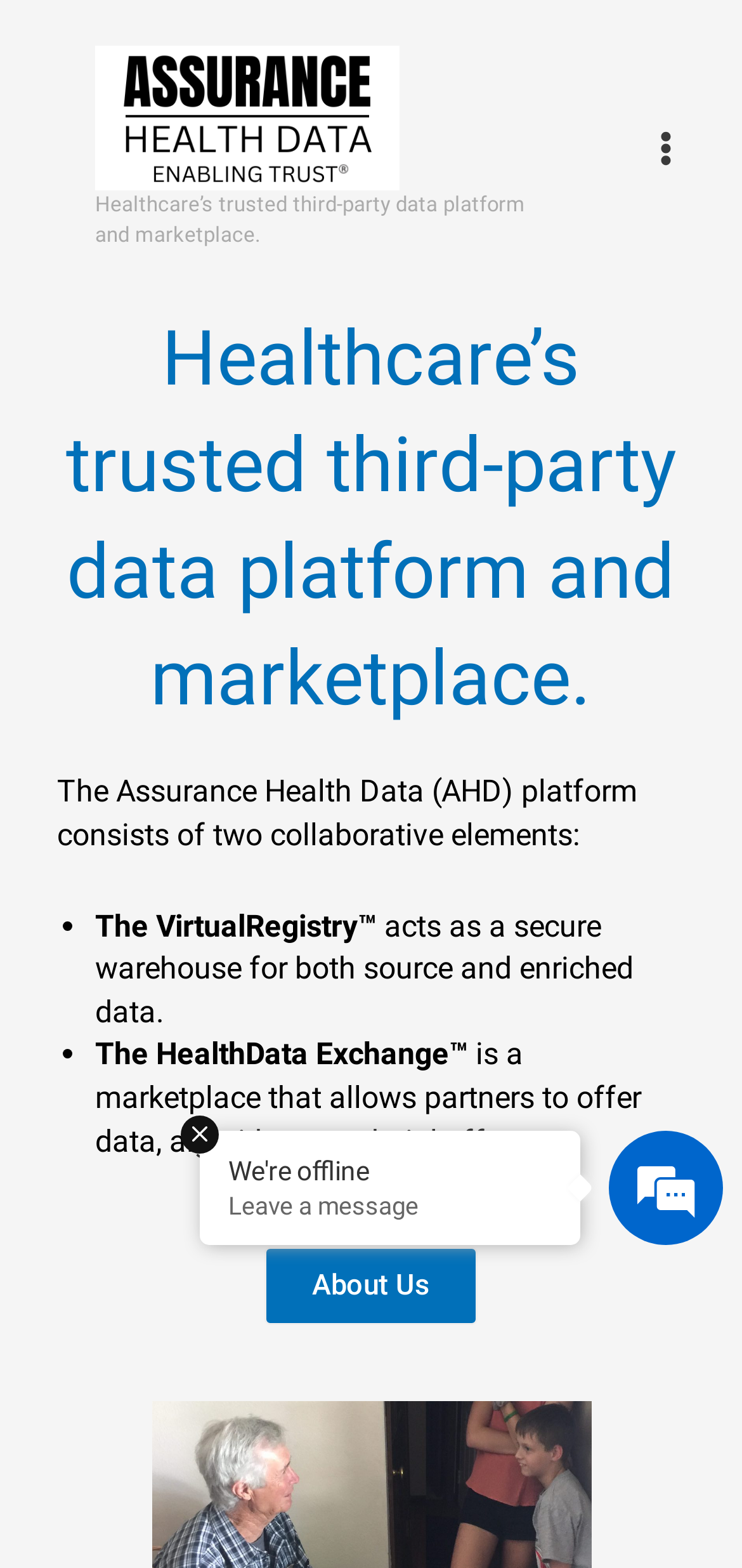Identify the bounding box for the element characterized by the following description: "About Us".

[0.356, 0.795, 0.644, 0.845]